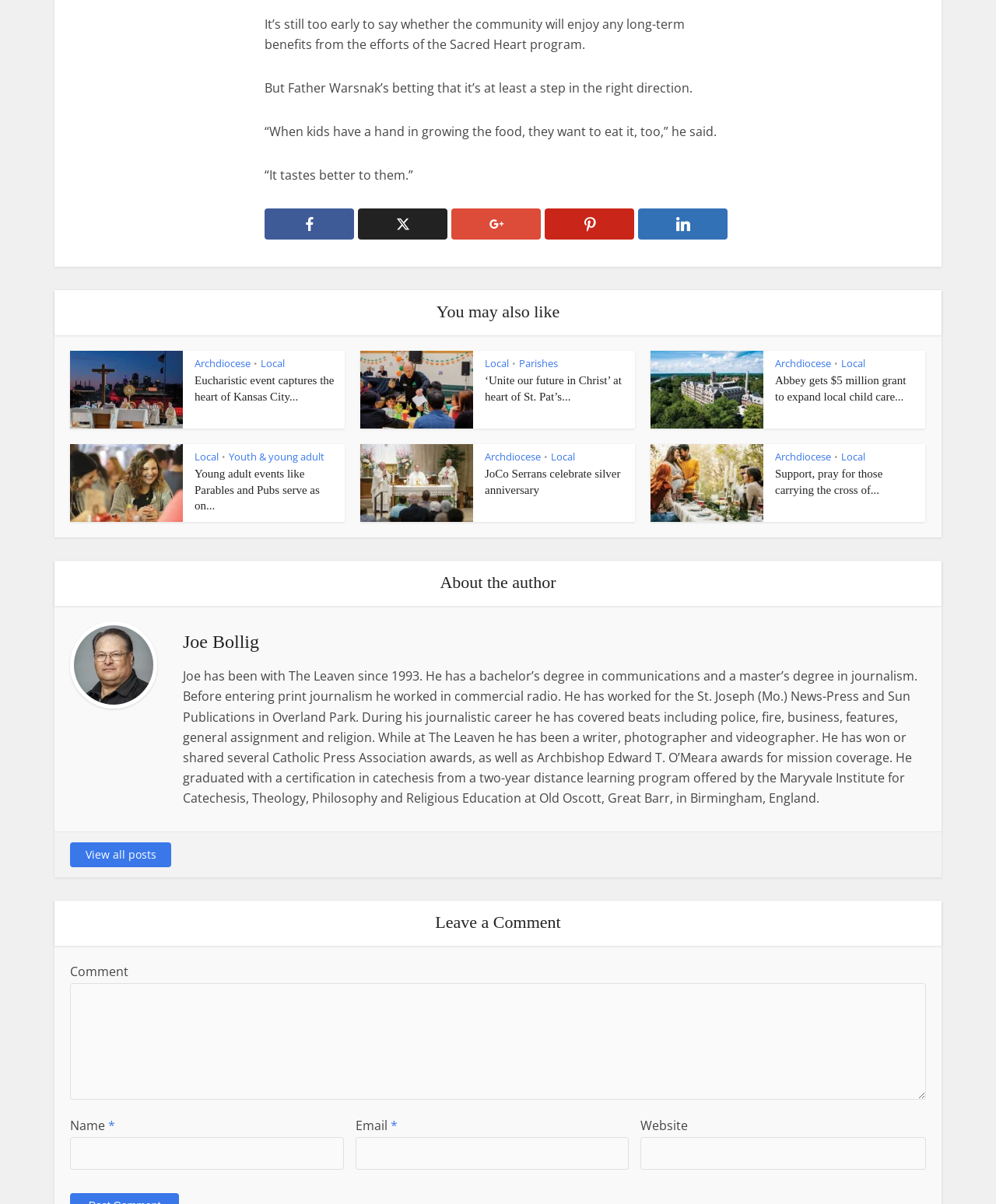How many textboxes are in the 'Leave a Comment' section?
Provide a comprehensive and detailed answer to the question.

I counted the number of textbox elements in the 'Leave a Comment' section, which are 3.